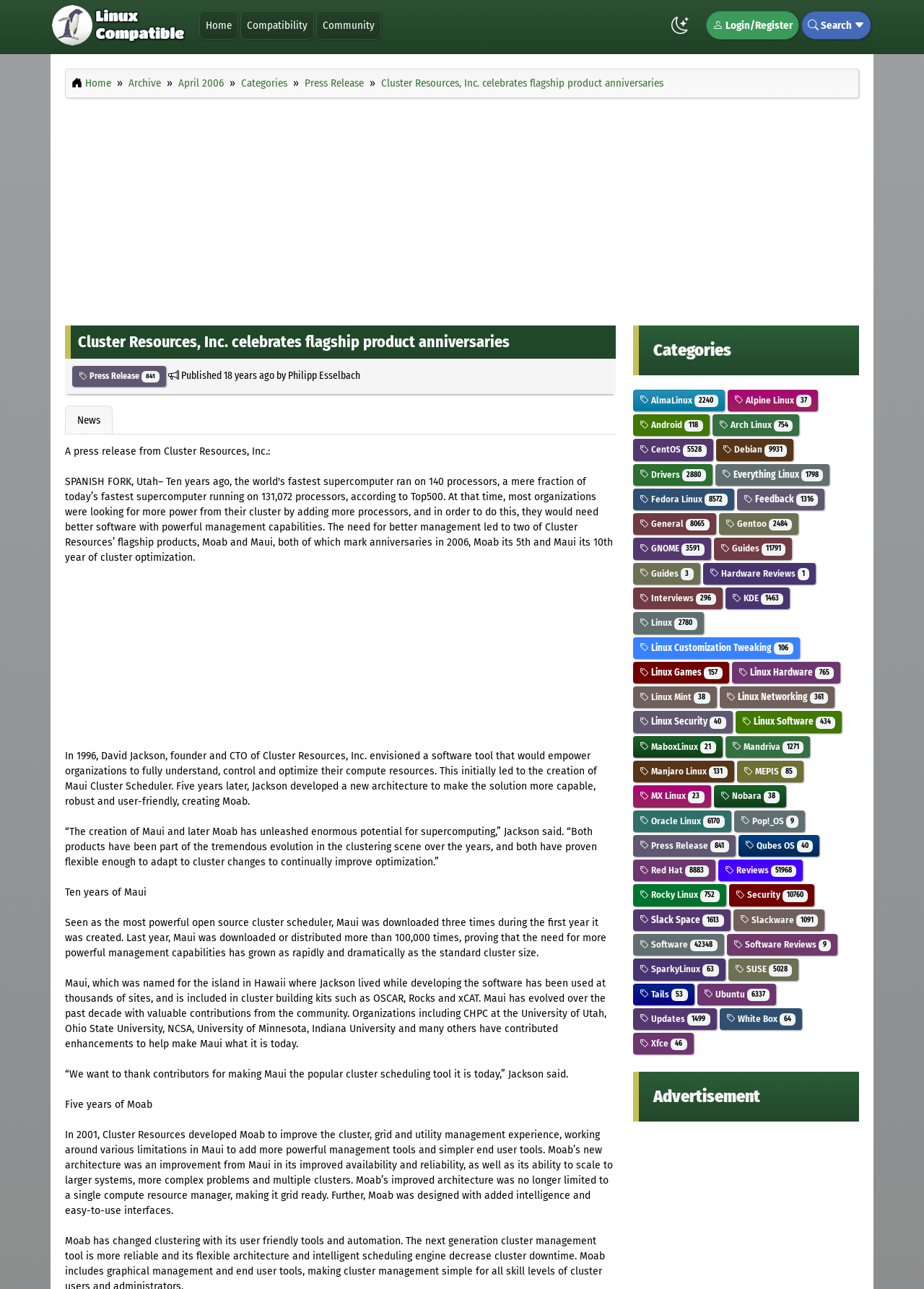Find and specify the bounding box coordinates that correspond to the clickable region for the instruction: "Search for something".

[0.886, 0.014, 0.924, 0.024]